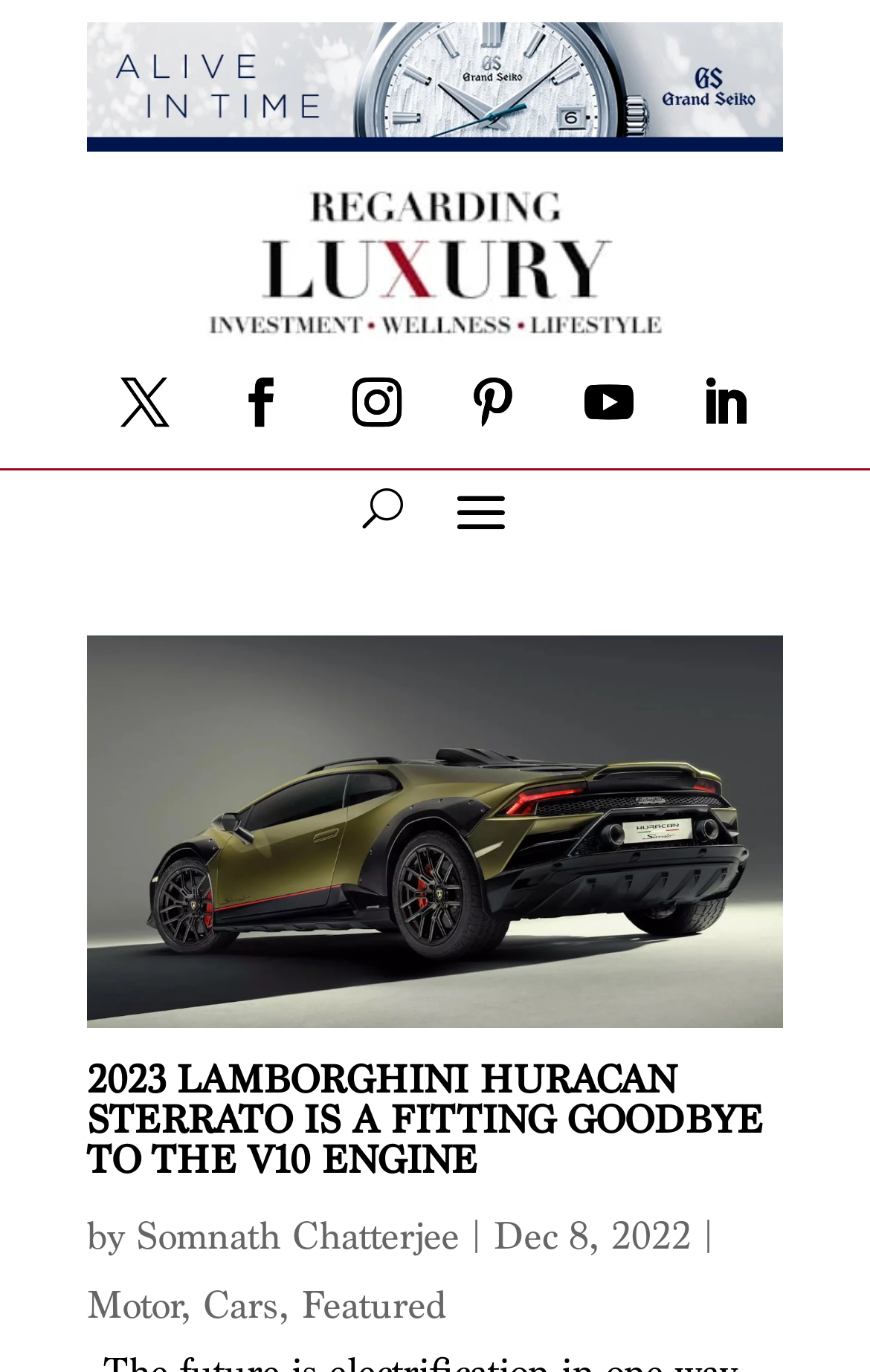Give the bounding box coordinates for this UI element: "alt="open search" aria-label="open search"". The coordinates should be four float numbers between 0 and 1, arranged as [left, top, right, bottom].

[0.417, 0.343, 0.465, 0.398]